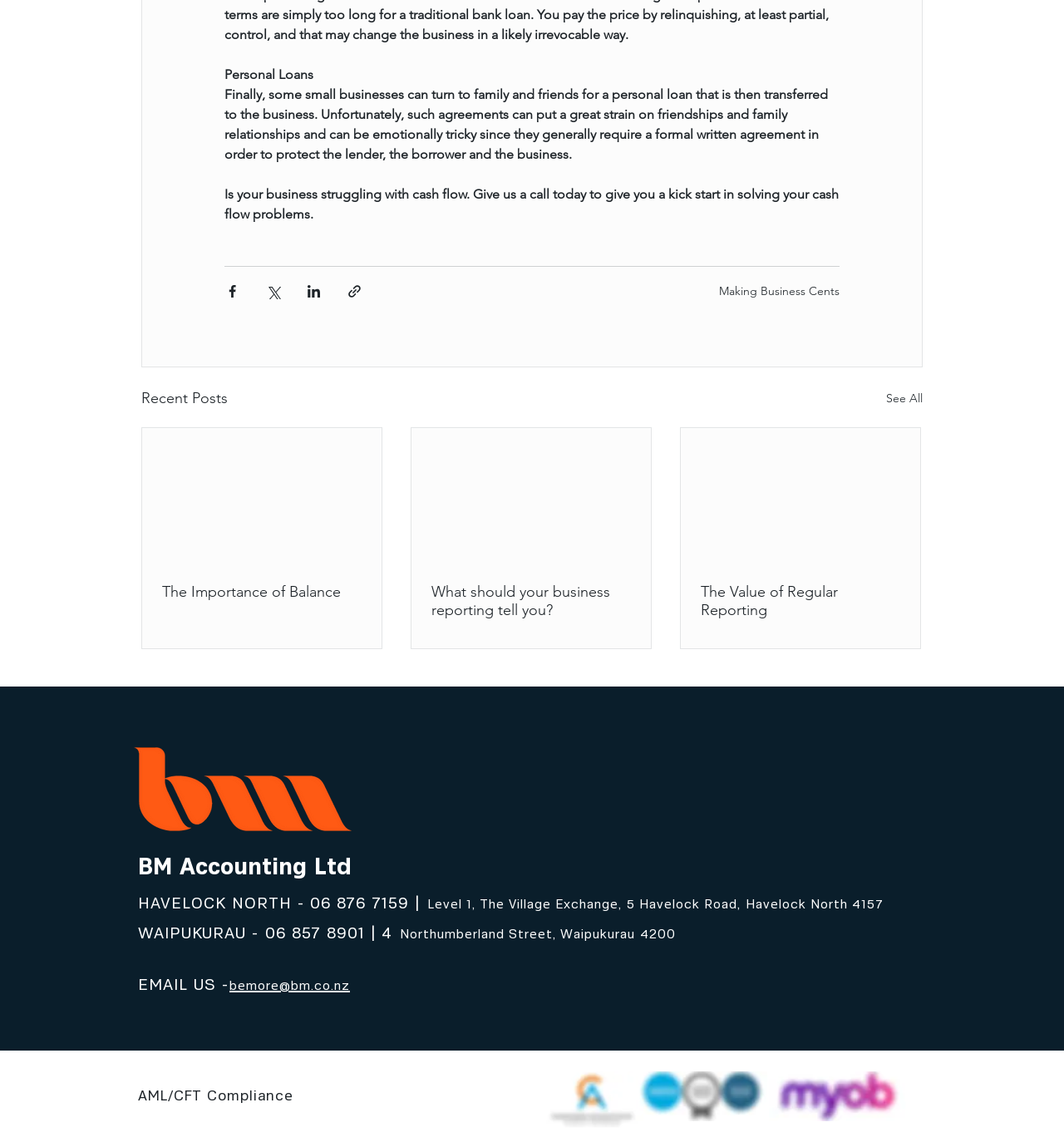Show the bounding box coordinates of the region that should be clicked to follow the instruction: "Read the article about Making Business Cents."

[0.676, 0.248, 0.789, 0.261]